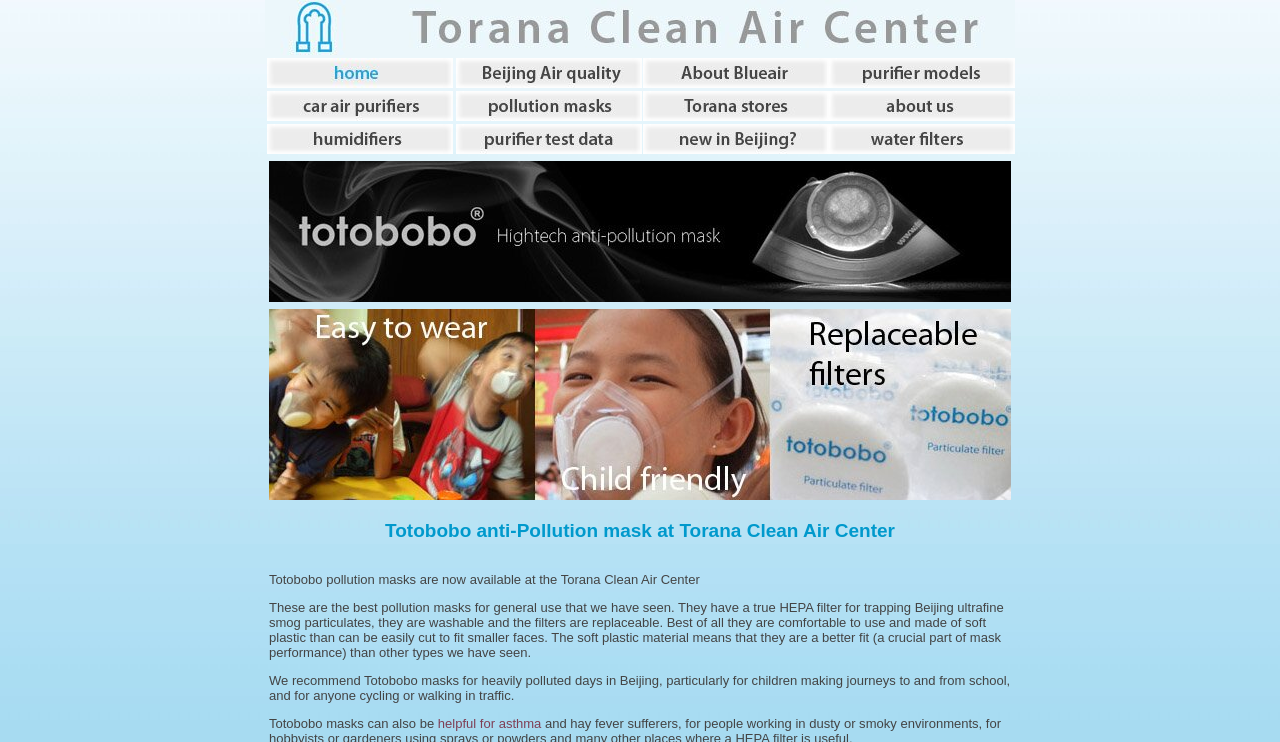Extract the bounding box for the UI element that matches this description: "alt="humidifers for Beijing residents" name="humidifiers"".

[0.209, 0.19, 0.354, 0.212]